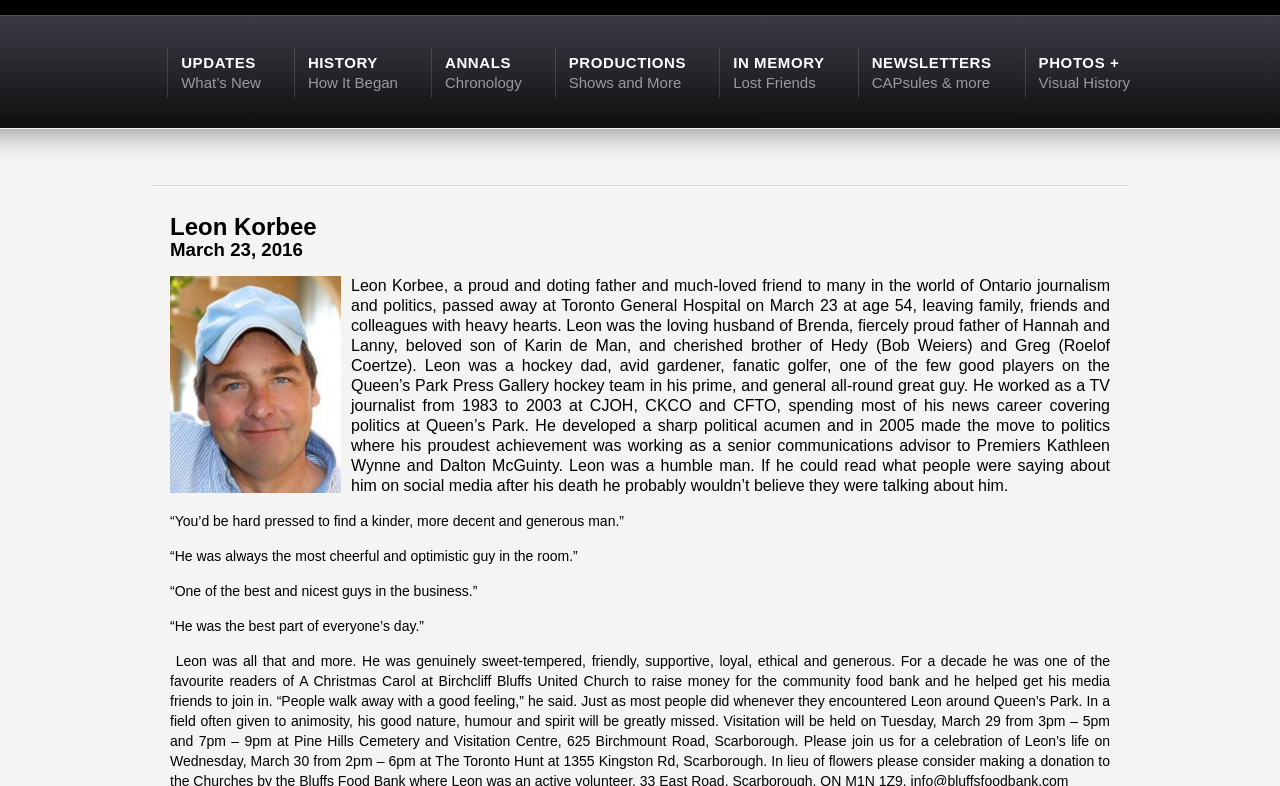What was Leon Korbee's achievement in politics?
Using the image as a reference, deliver a detailed and thorough answer to the question.

The text states that Leon Korbee's proudest achievement was working as a senior communications advisor to Premiers Kathleen Wynne and Dalton McGuinty, as mentioned in the sentence 'He developed a sharp political acumen and in 2005 made the move to politics where his proudest achievement was working as a senior communications advisor to Premiers Kathleen Wynne and Dalton McGuinty...'.